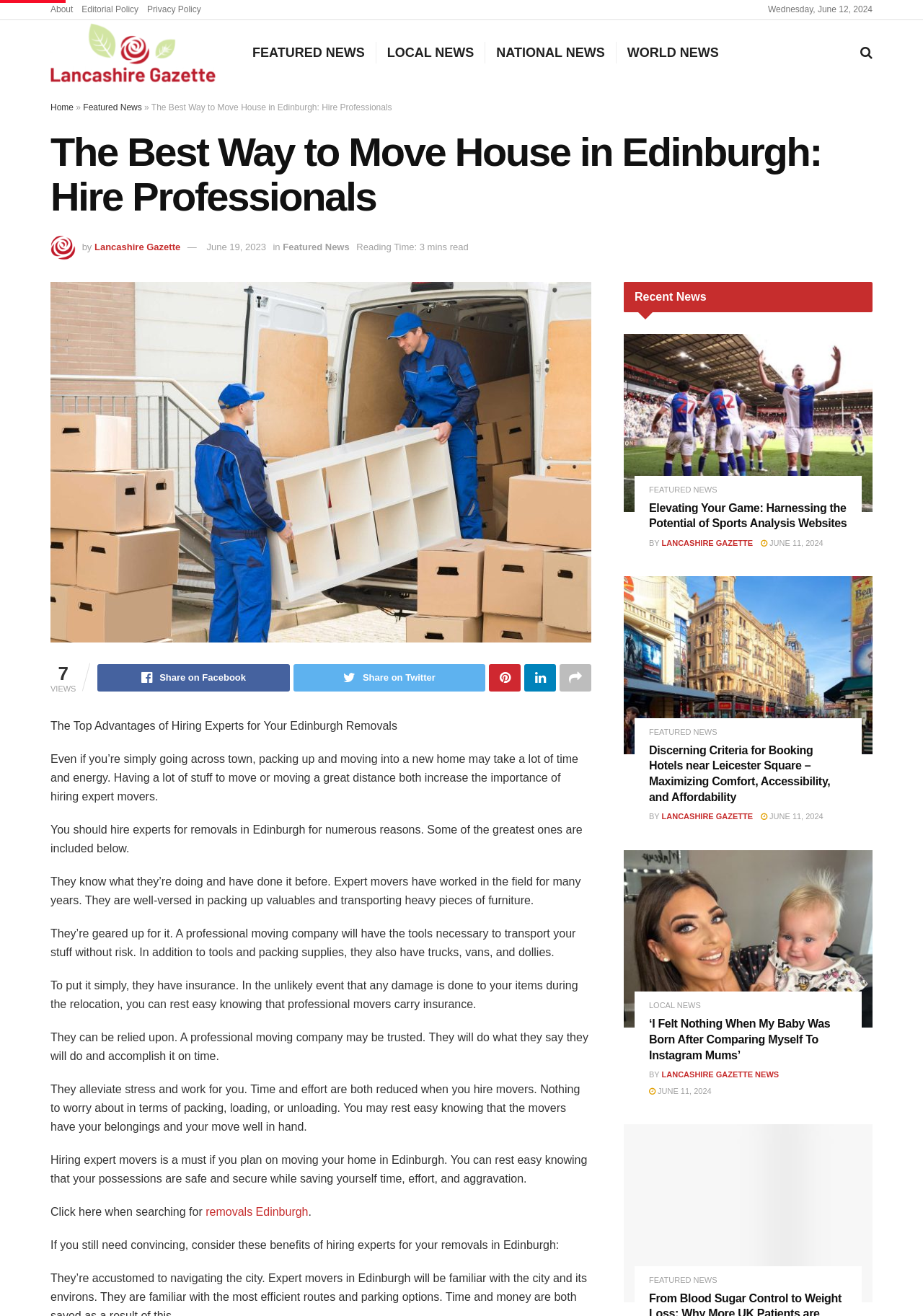Determine the bounding box coordinates of the clickable element to achieve the following action: 'Read the news 'The Popularity of Football Betting''. Provide the coordinates as four float values between 0 and 1, formatted as [left, top, right, bottom].

[0.676, 0.254, 0.945, 0.389]